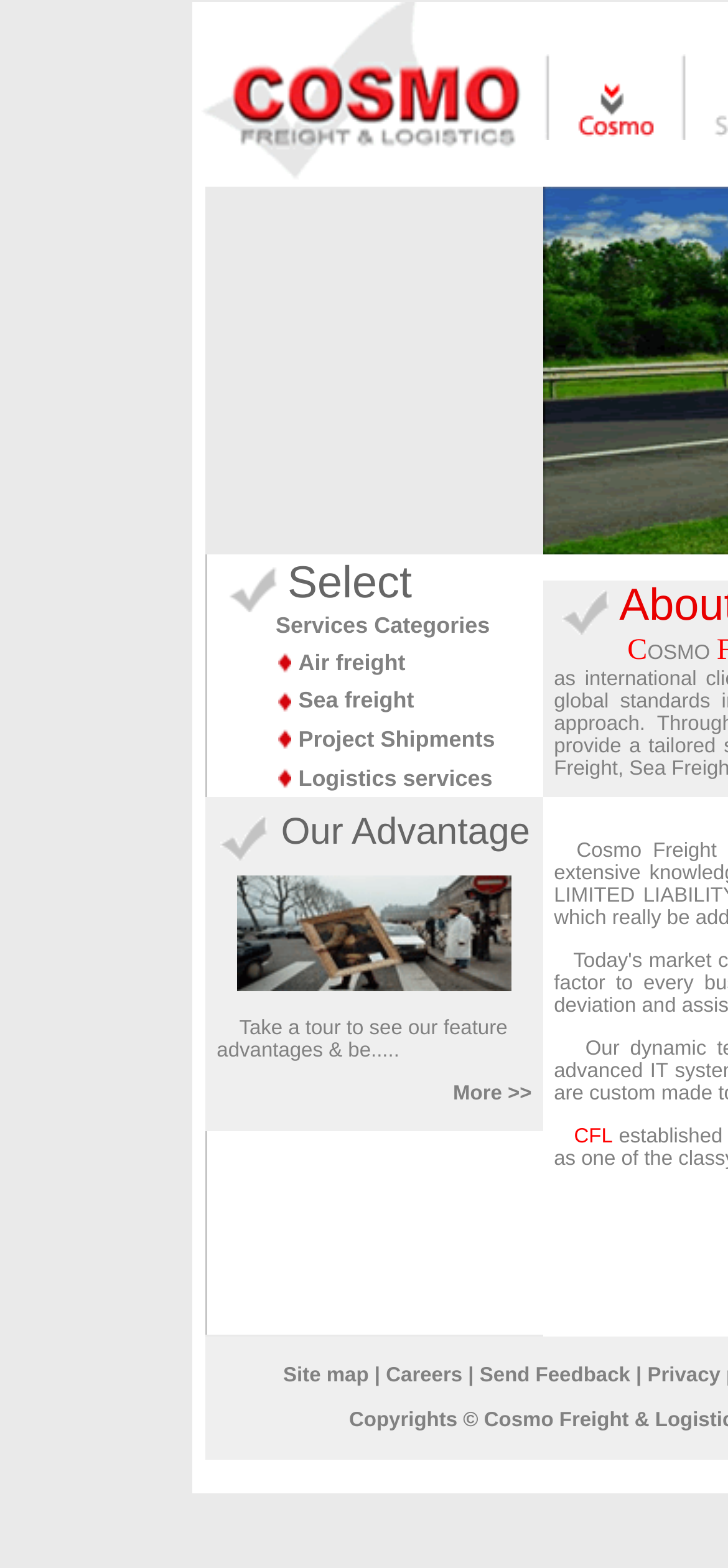Please determine the bounding box coordinates of the clickable area required to carry out the following instruction: "Check Careers". The coordinates must be four float numbers between 0 and 1, represented as [left, top, right, bottom].

[0.53, 0.87, 0.635, 0.885]